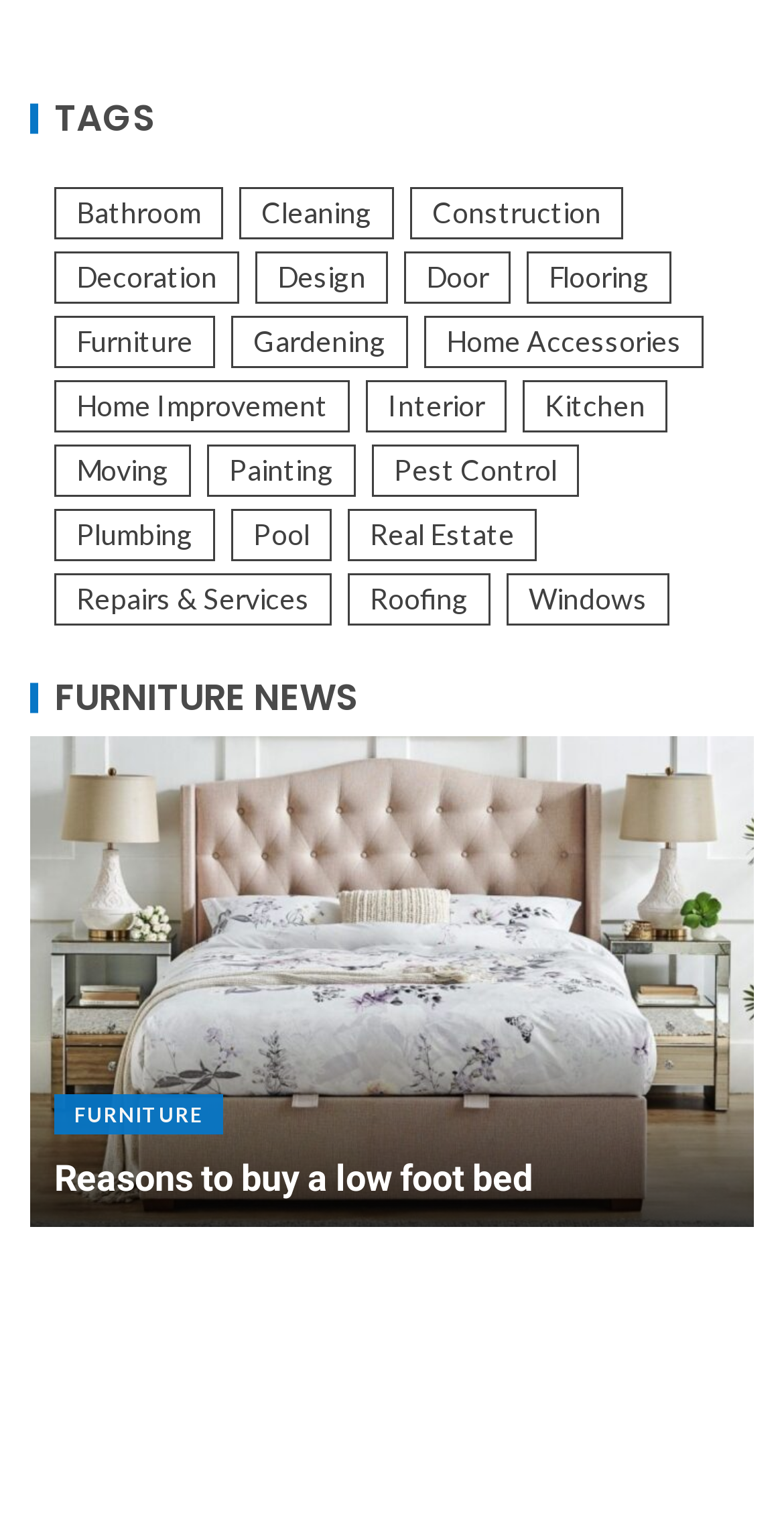What is the category that comes after 'Door'?
Kindly offer a detailed explanation using the data available in the image.

I looked at the list of categories and found that 'Flooring' comes after 'Door'.